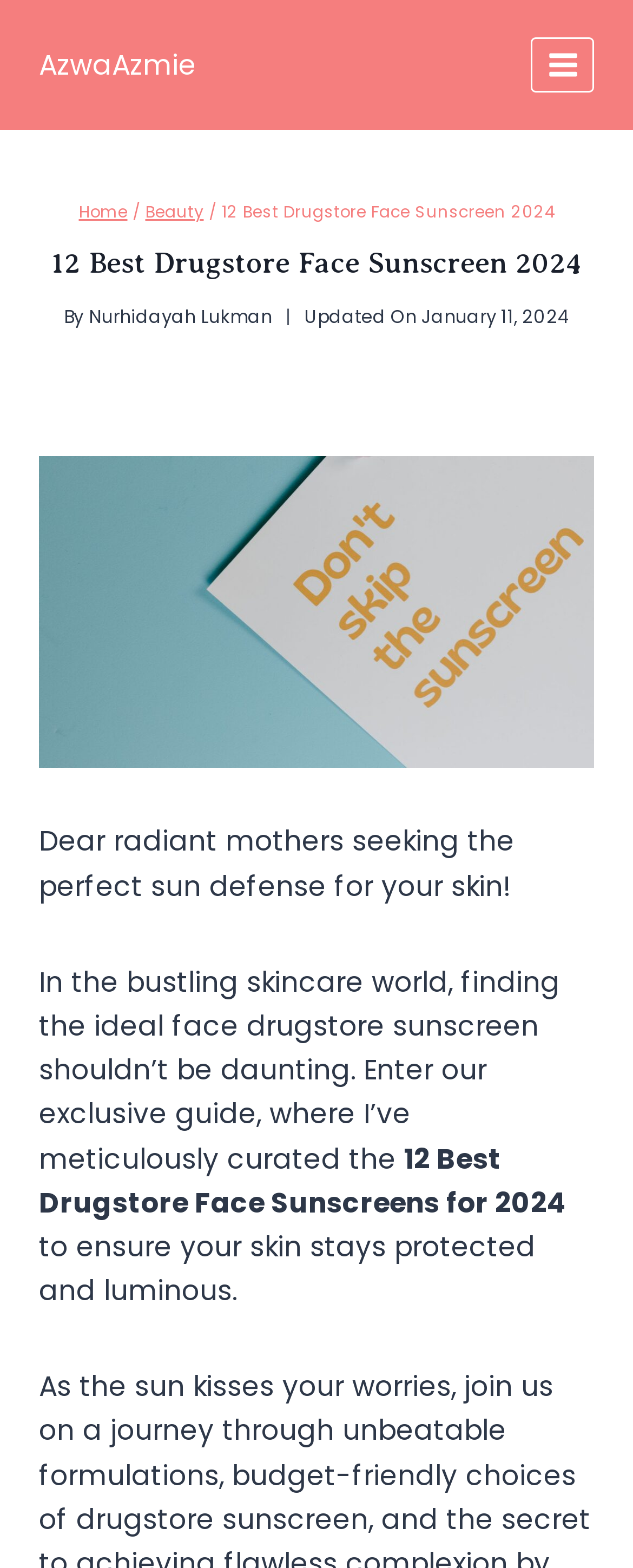Please find the bounding box for the UI component described as follows: "AzwaAzmieCosmetics, Coverings, and Cribs".

[0.062, 0.031, 0.31, 0.052]